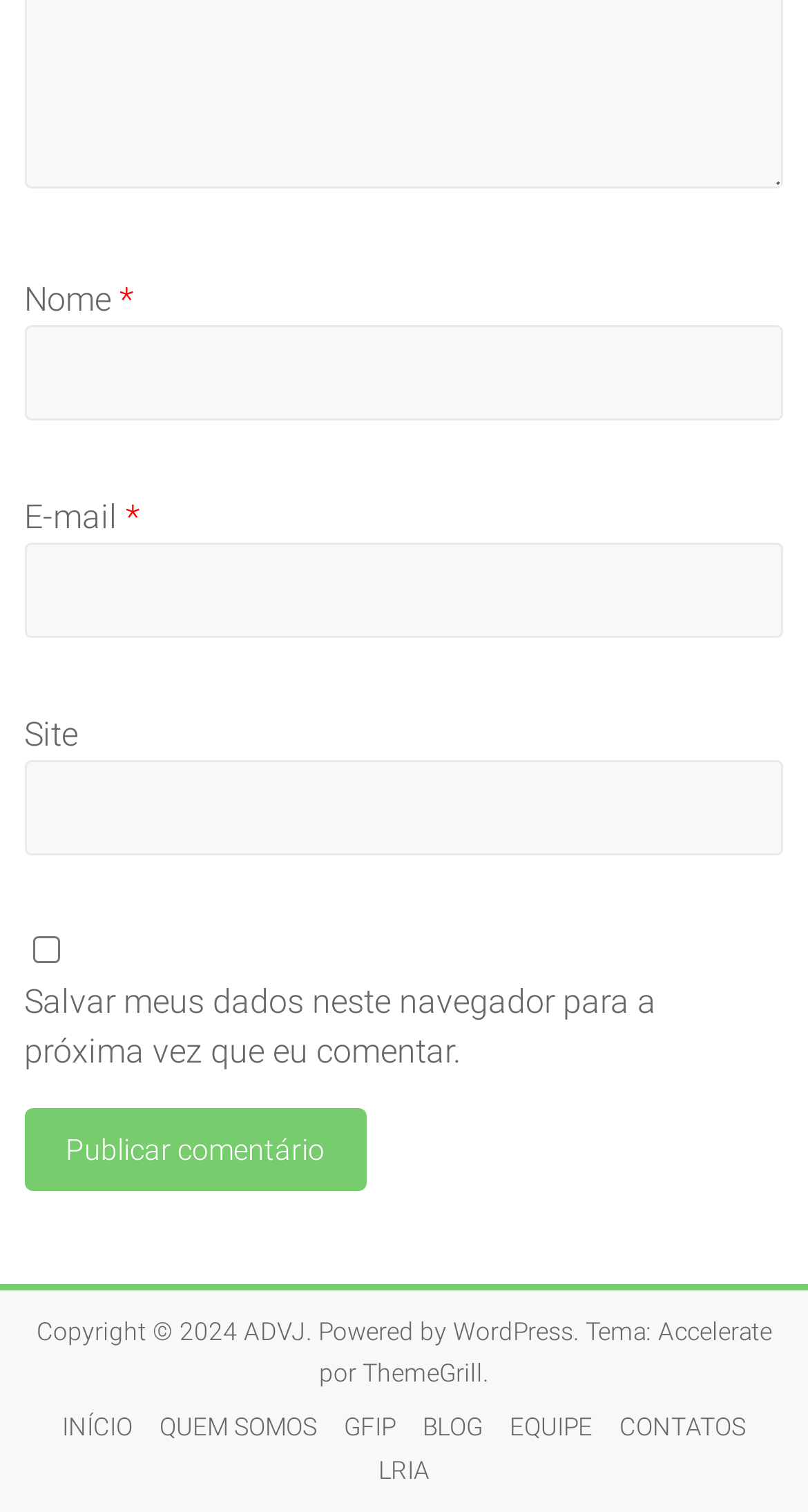Please specify the bounding box coordinates for the clickable region that will help you carry out the instruction: "Check the 'Salvar meus dados neste navegador para a próxima vez que eu comentar' checkbox".

[0.04, 0.619, 0.074, 0.637]